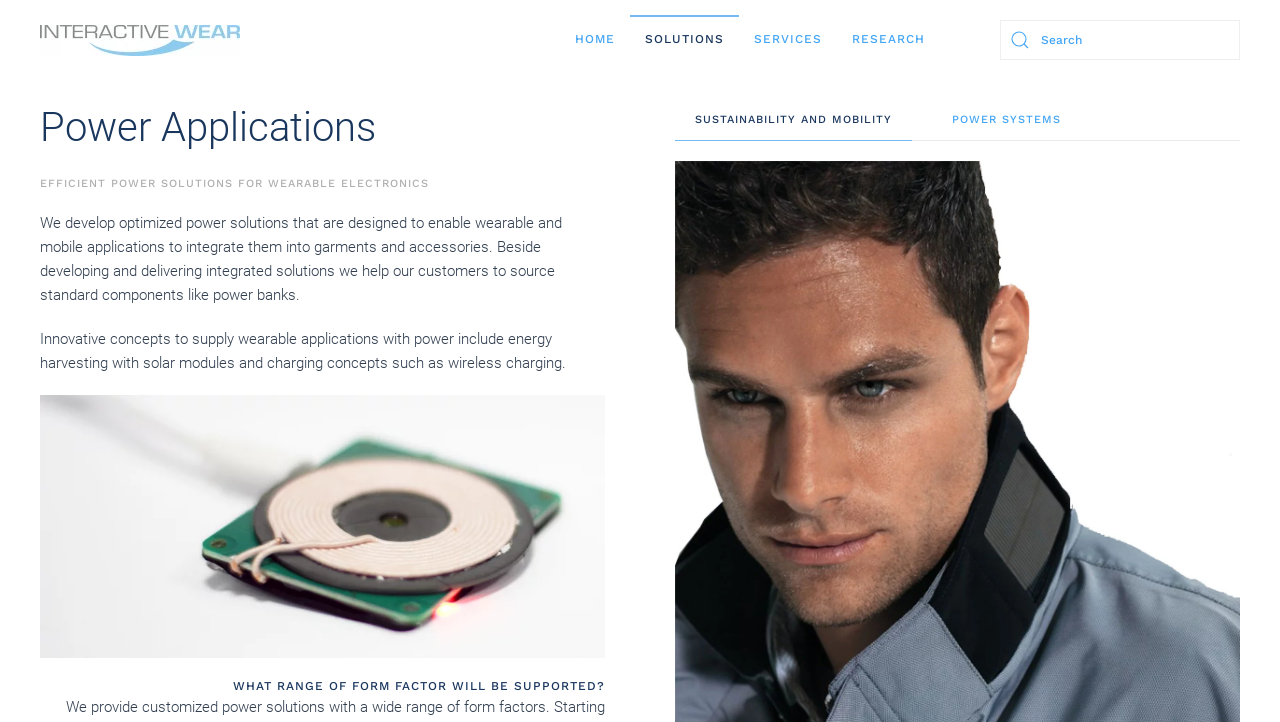Provide the bounding box coordinates for the UI element that is described by this text: "Research". The coordinates should be in the form of four float numbers between 0 and 1: [left, top, right, bottom].

[0.654, 0.0, 0.734, 0.111]